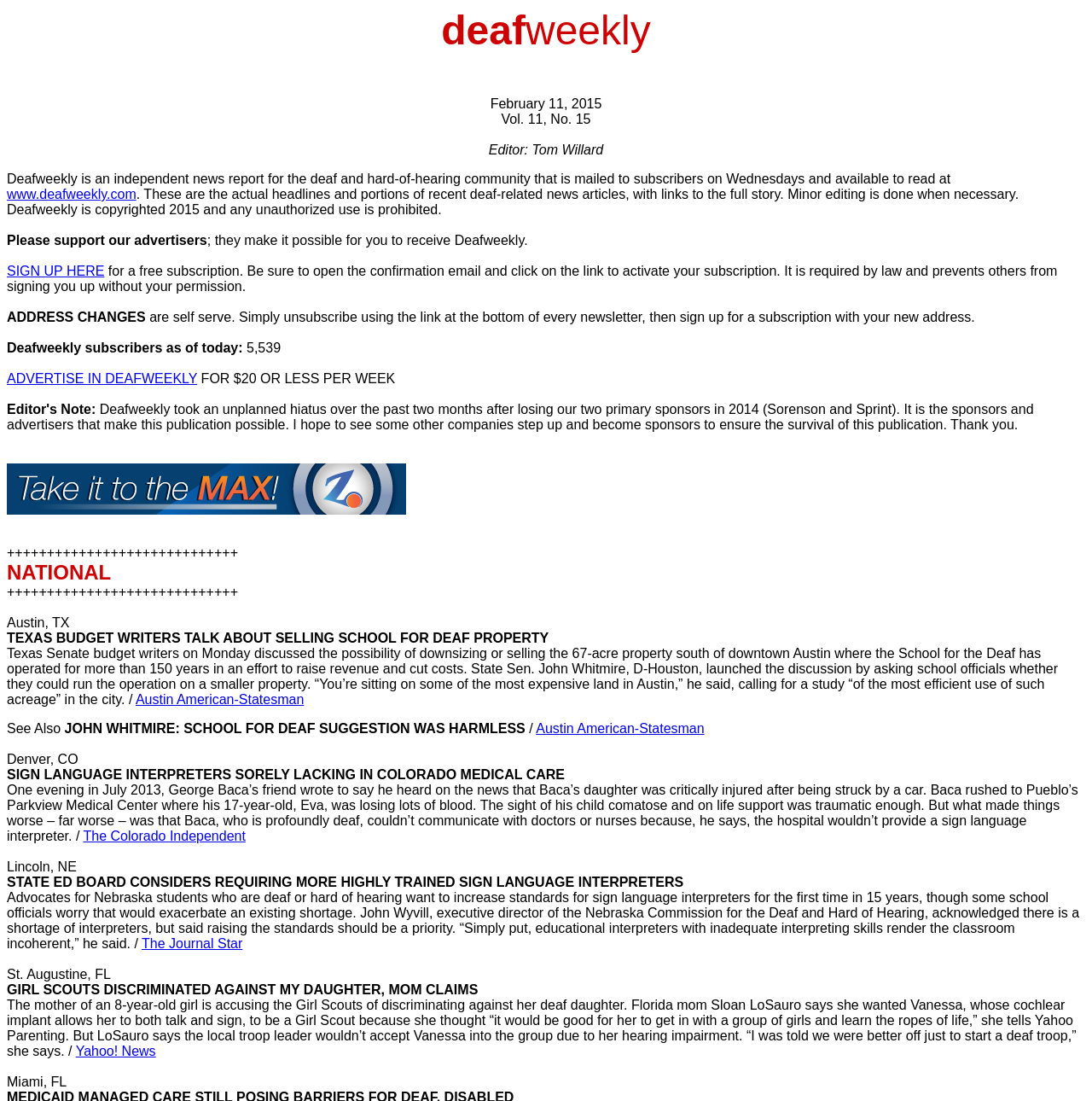Analyze the image and deliver a detailed answer to the question: What is the issue faced by George Baca's daughter in a hospital?

According to the news article from Denver, CO, George Baca's daughter, Eva, was critically injured and hospitalized, but Baca, who is profoundly deaf, couldn't communicate with doctors or nurses because the hospital wouldn't provide a sign language interpreter.